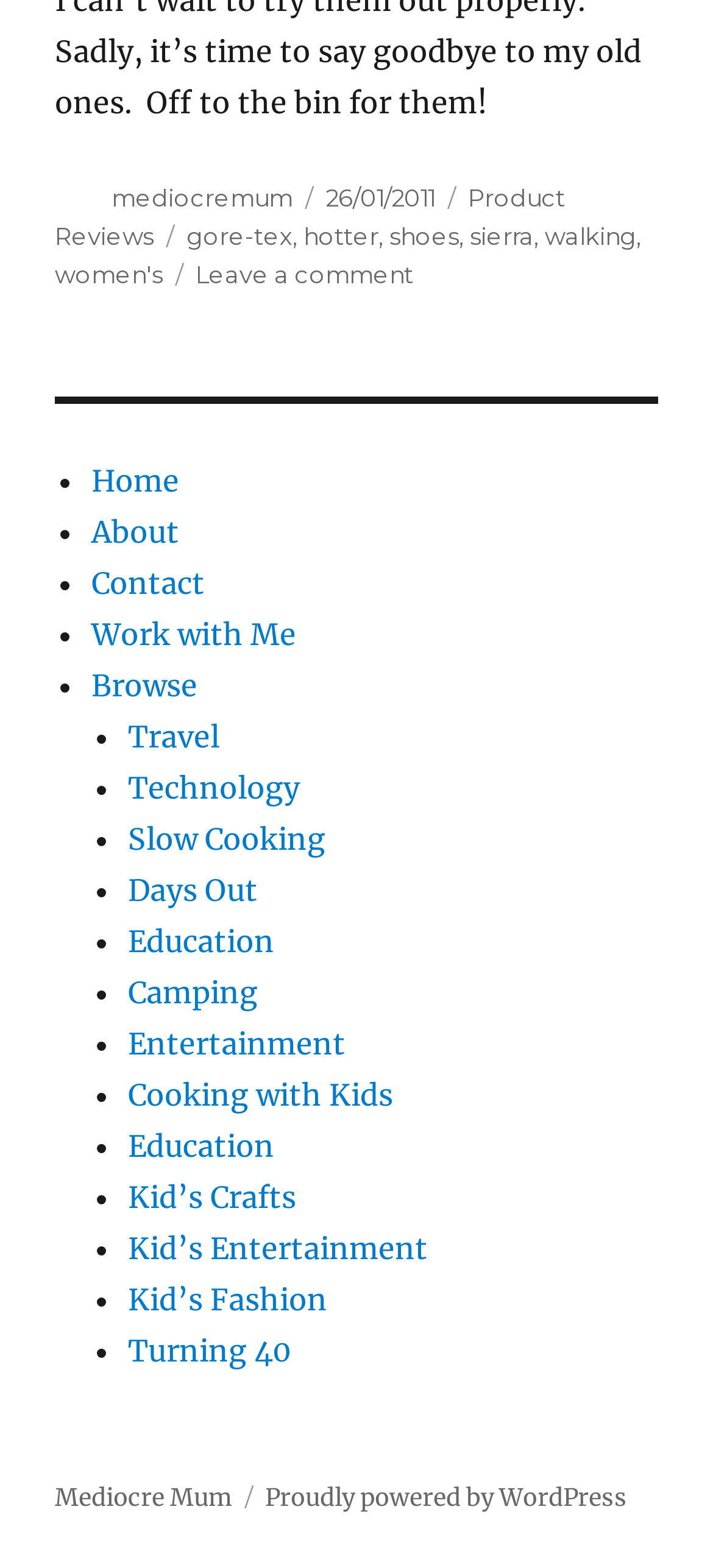Identify the bounding box coordinates for the UI element mentioned here: "Proudly powered by WordPress". Provide the coordinates as four float values between 0 and 1, i.e., [left, top, right, bottom].

[0.372, 0.945, 0.879, 0.965]